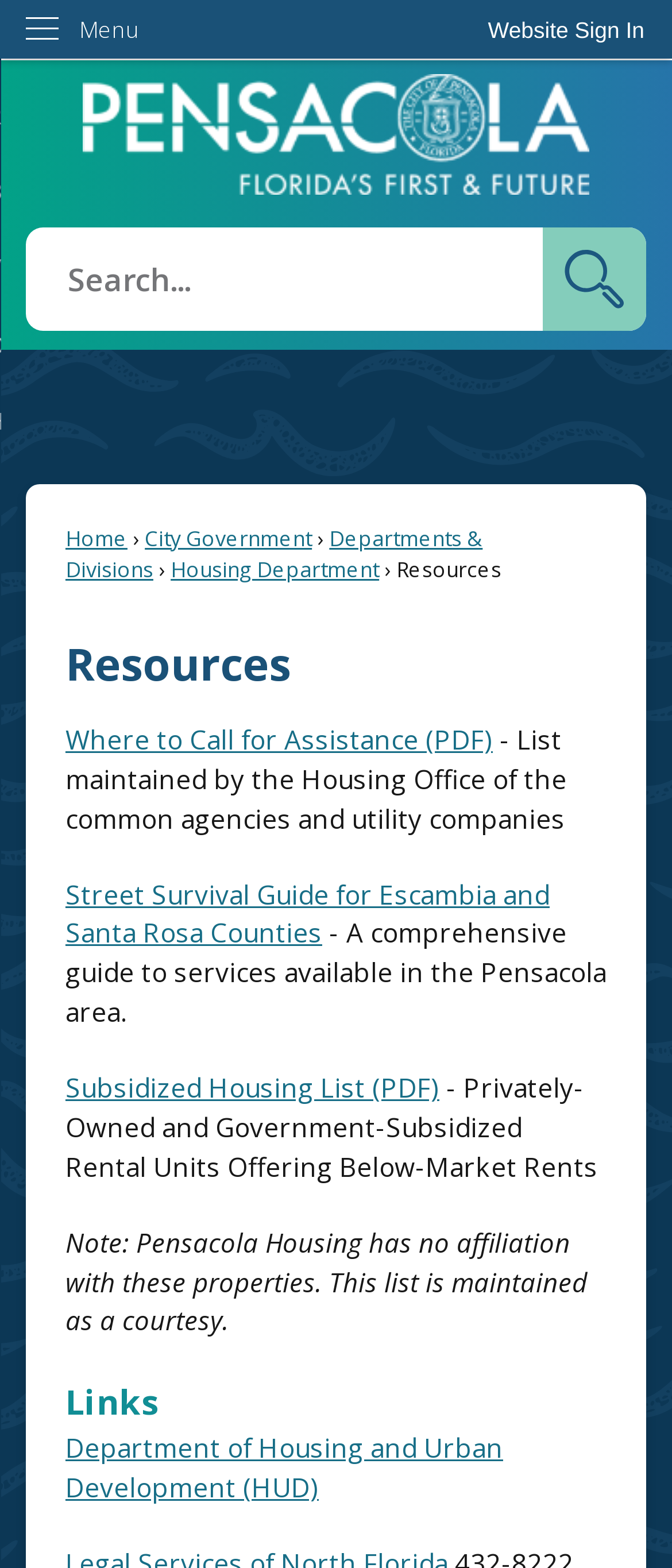What is the purpose of the 'Search' region?
Using the visual information from the image, give a one-word or short-phrase answer.

To search the website